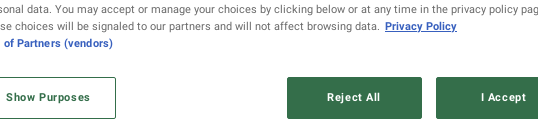Using the image as a reference, answer the following question in as much detail as possible:
What is the opposite of the 'I Accept' option?

The 'I Accept' option implies acceptance of the presented privacy terms, so its opposite would be the 'Reject All' option, which would decline all data processing purposes.